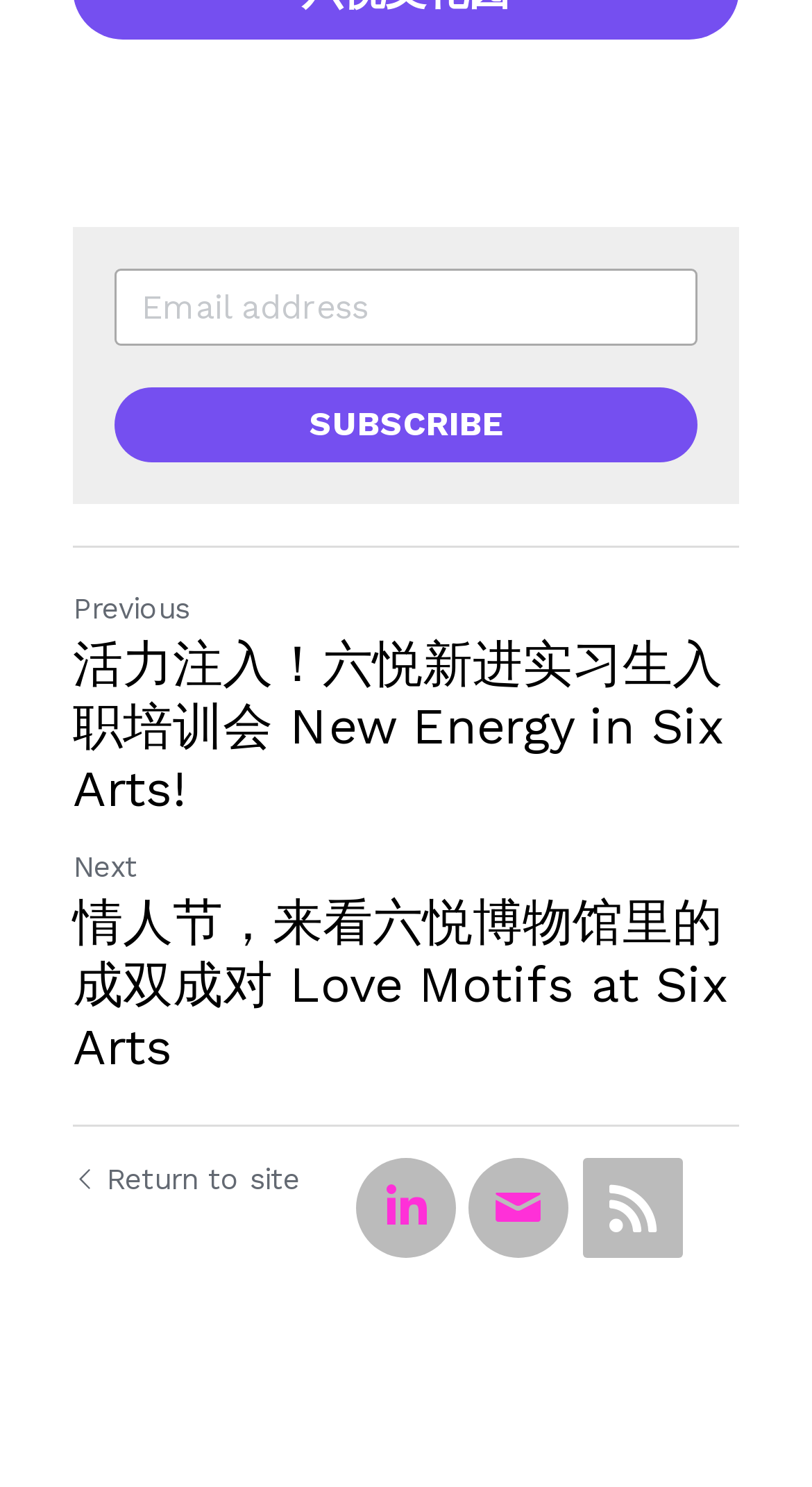What is the language of the webpage?
Give a detailed response to the question by analyzing the screenshot.

The webpage contains text in both Chinese and English, suggesting that the webpage is bilingual and caters to users who speak both languages.